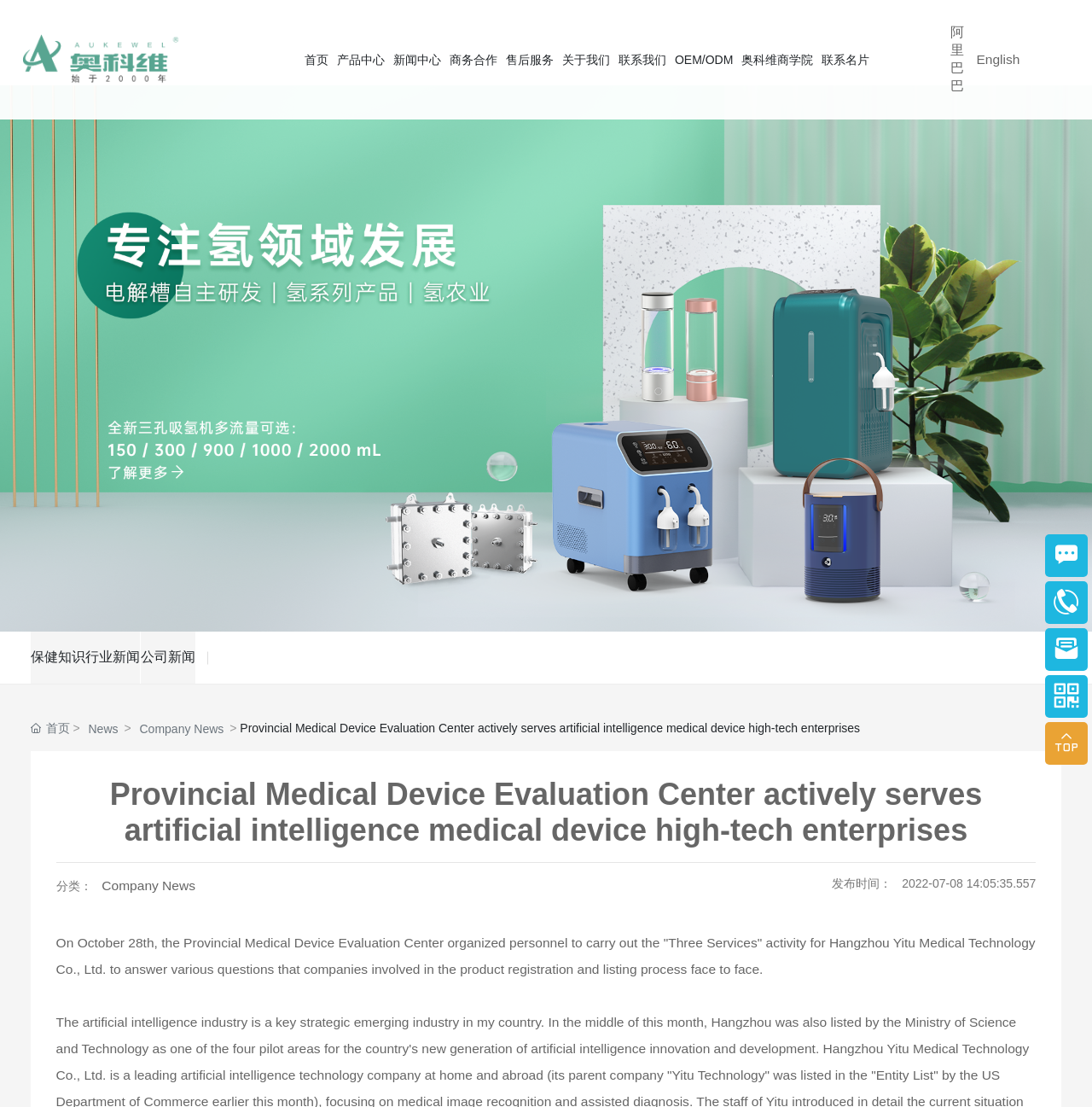From the webpage screenshot, identify the region described by News. Provide the bounding box coordinates as (top-left x, top-left y, bottom-right x, bottom-right y), with each value being a floating point number between 0 and 1.

[0.081, 0.65, 0.108, 0.668]